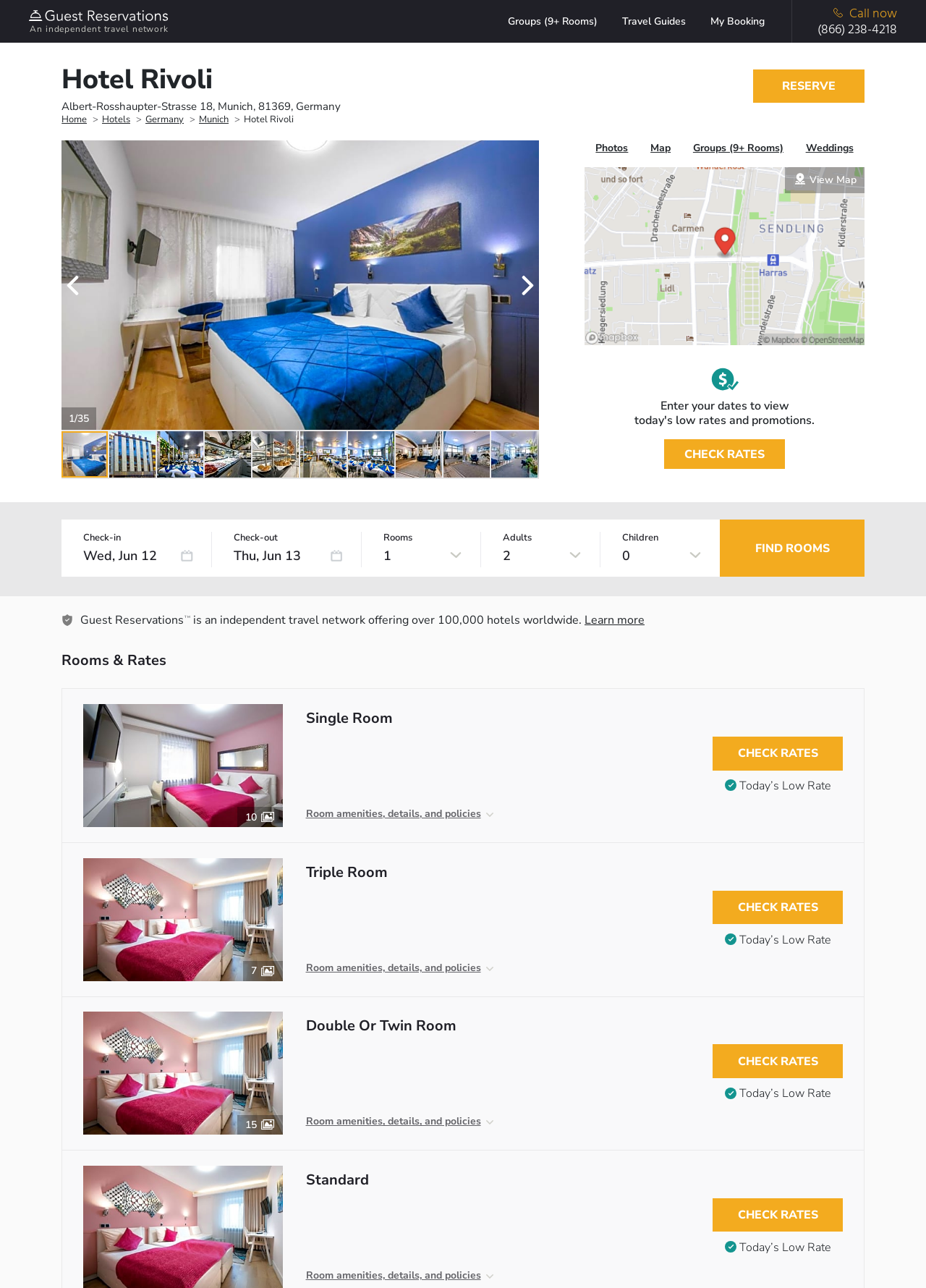With reference to the screenshot, provide a detailed response to the question below:
What is the button text above the 'Check-in' field?

I found the button text by looking at the button element above the 'Check-in' field, which has the text 'CHECK RATES'.